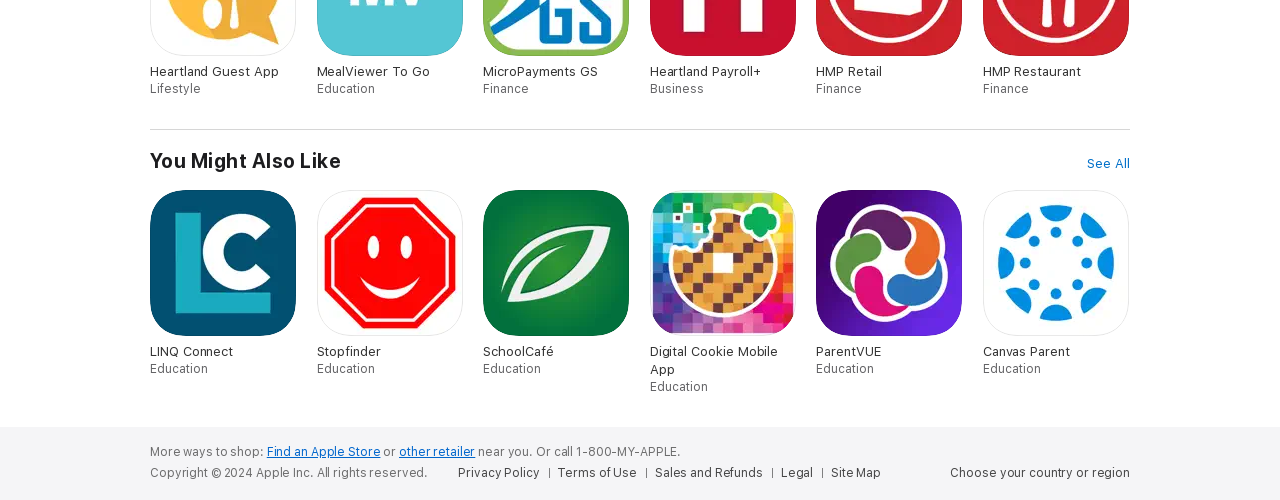Identify the bounding box of the UI element described as follows: "Digital Cookie Mobile App Education". Provide the coordinates as four float numbers in the range of 0 to 1 [left, top, right, bottom].

[0.508, 0.38, 0.623, 0.79]